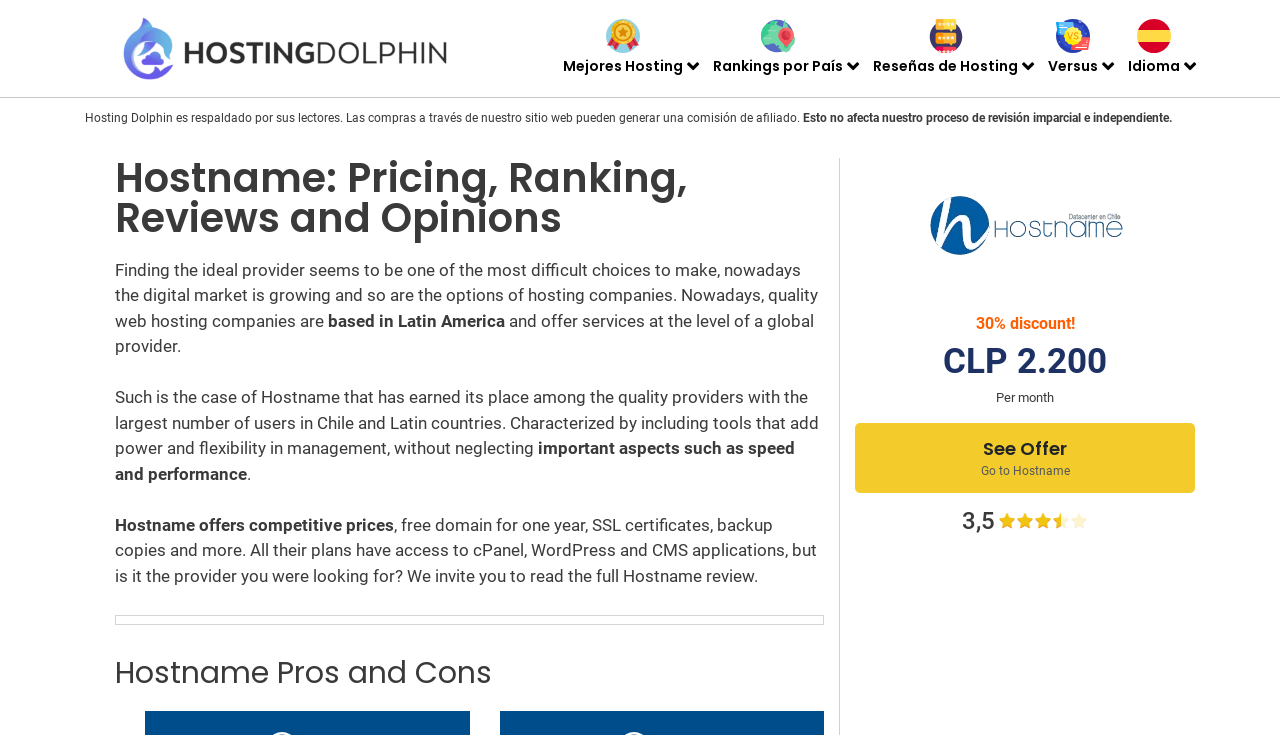Using details from the image, please answer the following question comprehensively:
What is the discount offered by Hostname?

I found a static text element with the text '30% discount!' which indicates that Hostname is offering a 30% discount on their services.